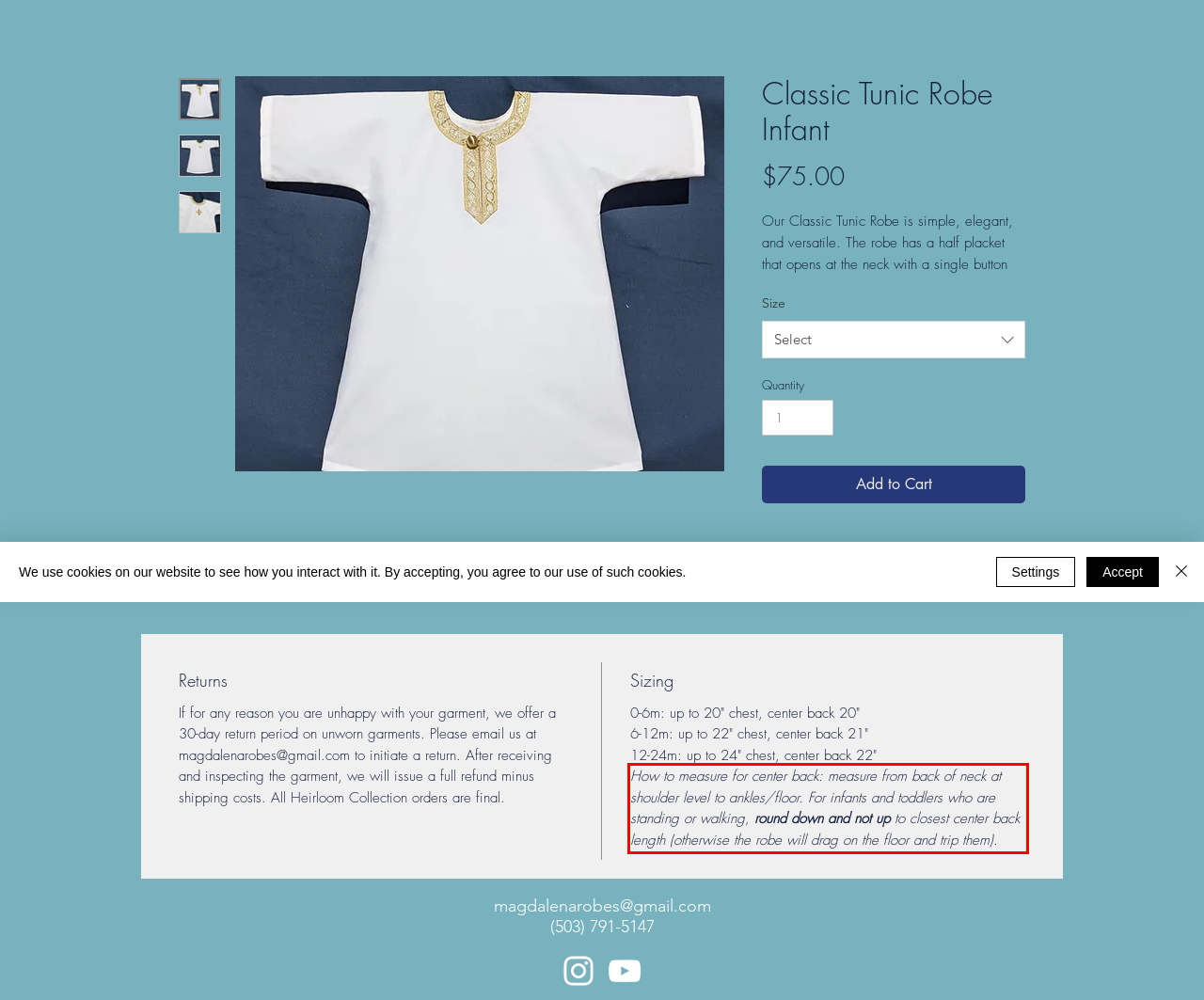Using the provided screenshot of a webpage, recognize and generate the text found within the red rectangle bounding box.

How to measure for center back: measure from back of neck at shoulder level to ankles/floor. For infants and toddlers who are standing or walking, round down and not up to closest center back length (otherwise the robe will drag on the floor and trip them).